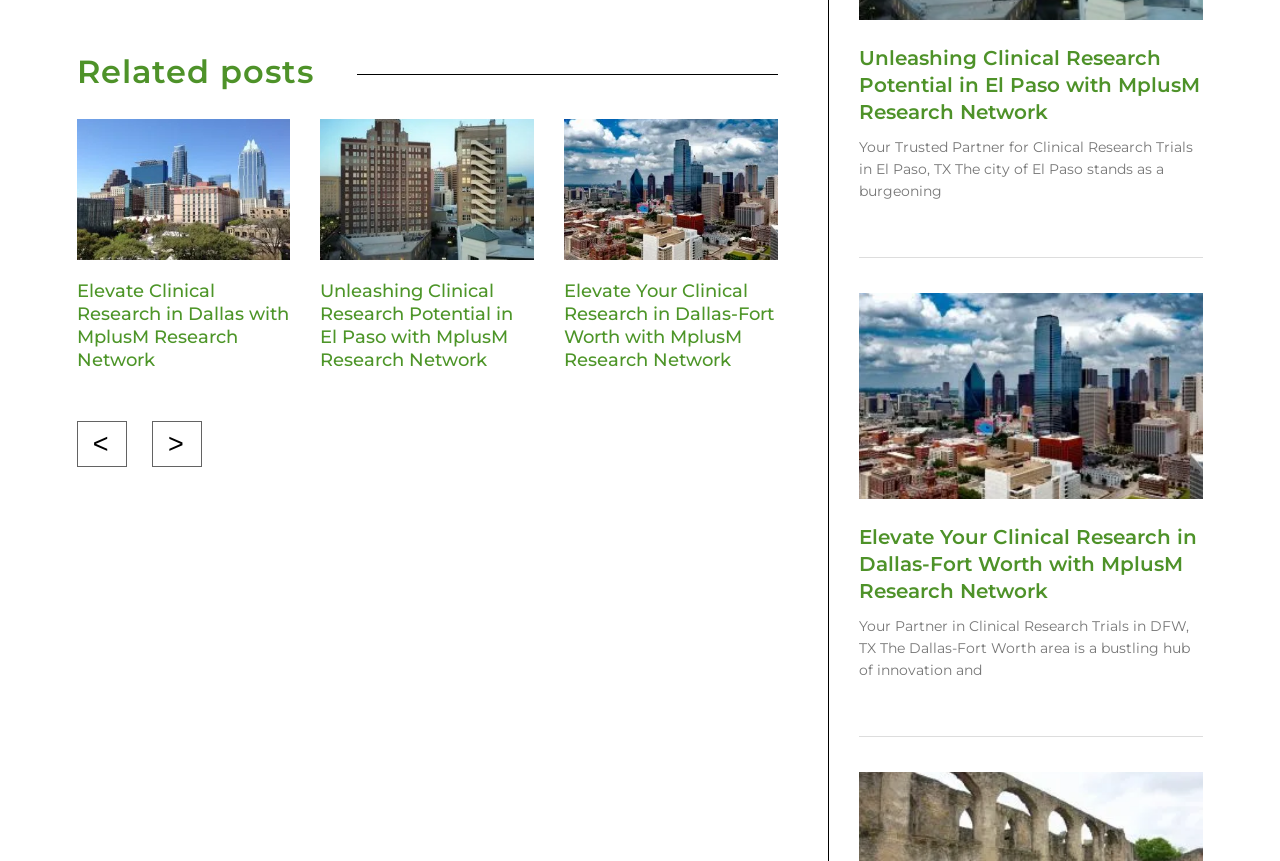Please specify the bounding box coordinates of the clickable region to carry out the following instruction: "Click on 'clinical research trials el paso tx'". The coordinates should be four float numbers between 0 and 1, in the format [left, top, right, bottom].

[0.25, 0.138, 0.417, 0.302]